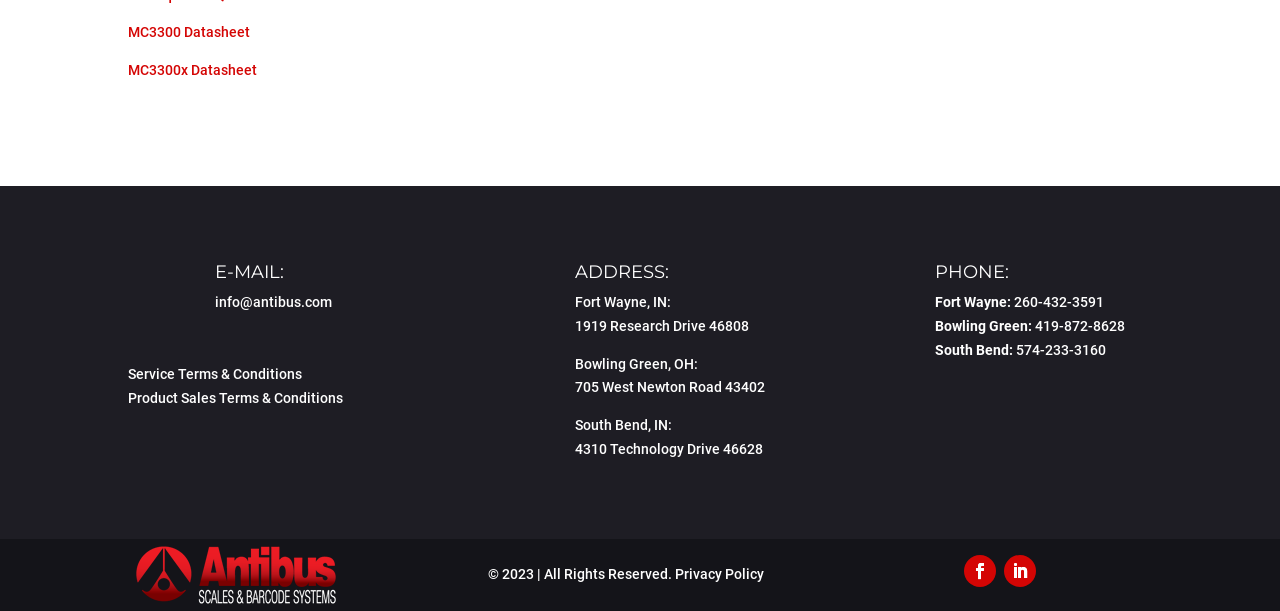How many office locations are listed?
Provide a detailed answer to the question, using the image to inform your response.

The office locations are listed in the second layout table. There are three locations mentioned: Fort Wayne, IN, Bowling Green, OH, and South Bend, IN.